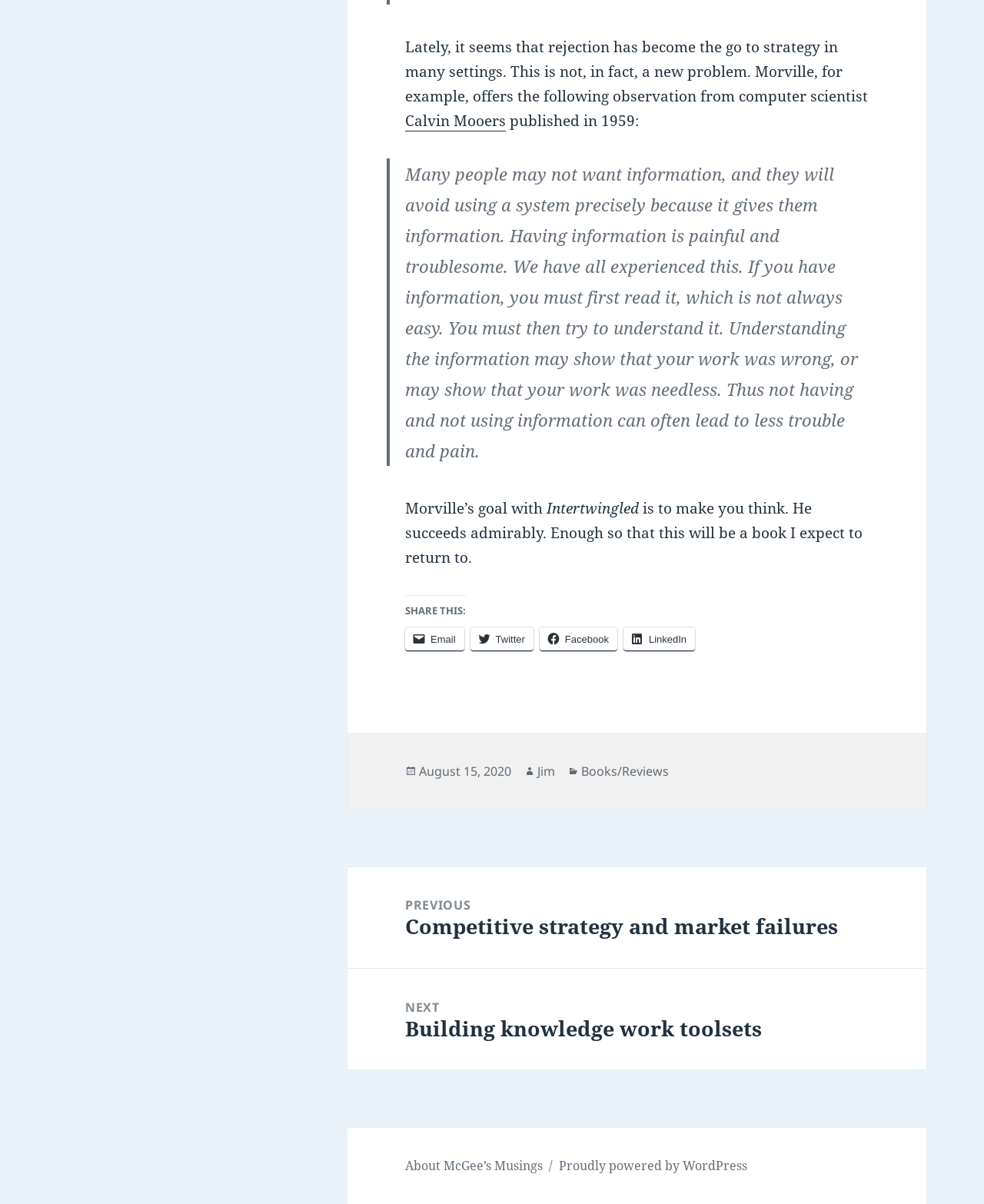Please specify the bounding box coordinates of the region to click in order to perform the following instruction: "View the previous post".

[0.353, 0.72, 0.941, 0.804]